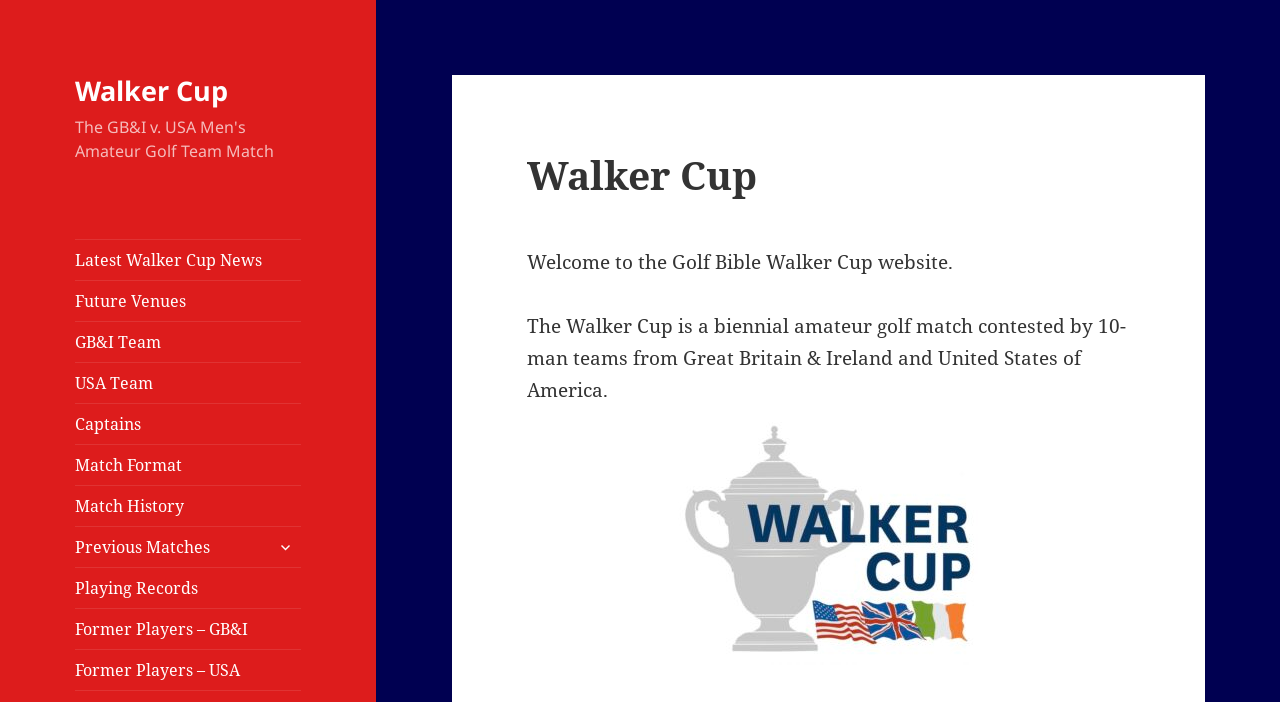Please specify the bounding box coordinates of the clickable region to carry out the following instruction: "View Latest Walker Cup News". The coordinates should be four float numbers between 0 and 1, in the format [left, top, right, bottom].

[0.059, 0.341, 0.235, 0.398]